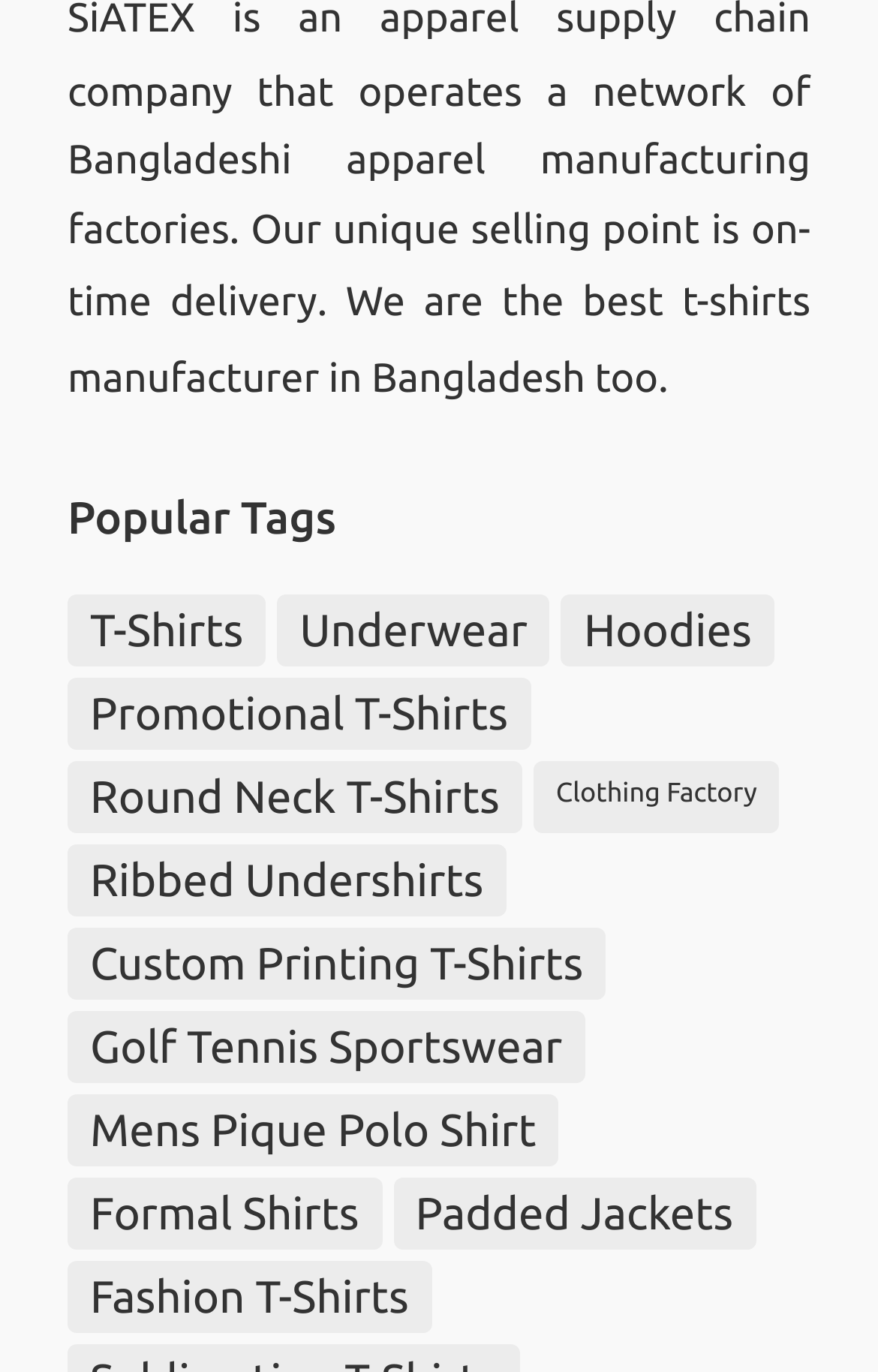What type of business is mentioned on this webpage?
Please ensure your answer is as detailed and informative as possible.

The text content of the webpage mentions 'Wholesale Supplier' multiple times, which suggests that the webpage is related to a business that supplies clothing products in bulk to other businesses or customers.